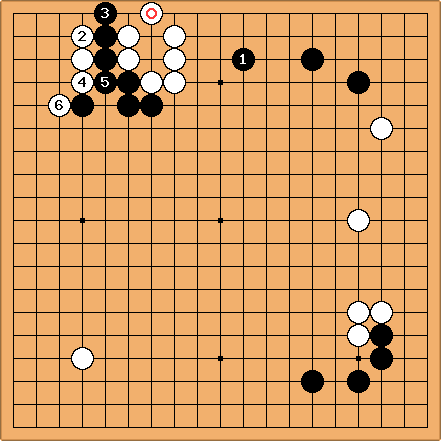Respond with a single word or short phrase to the following question: 
What does the red circle signify?

Threat or opportunity